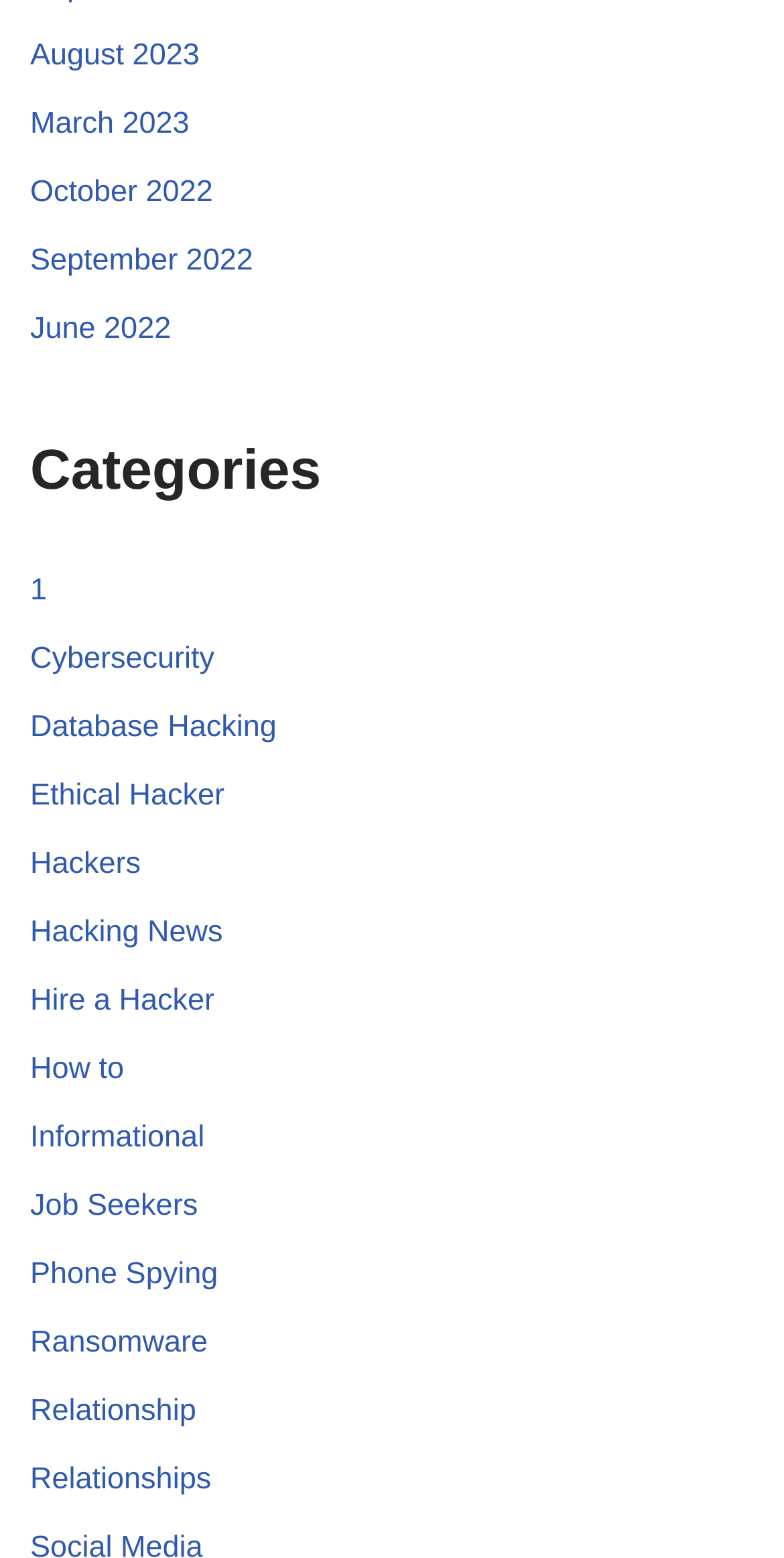How many links are there under 'Categories'?
Answer the question with a detailed explanation, including all necessary information.

I counted the number of links under the 'Categories' heading, starting from '1' to 'Relationships', and found a total of 18 links.